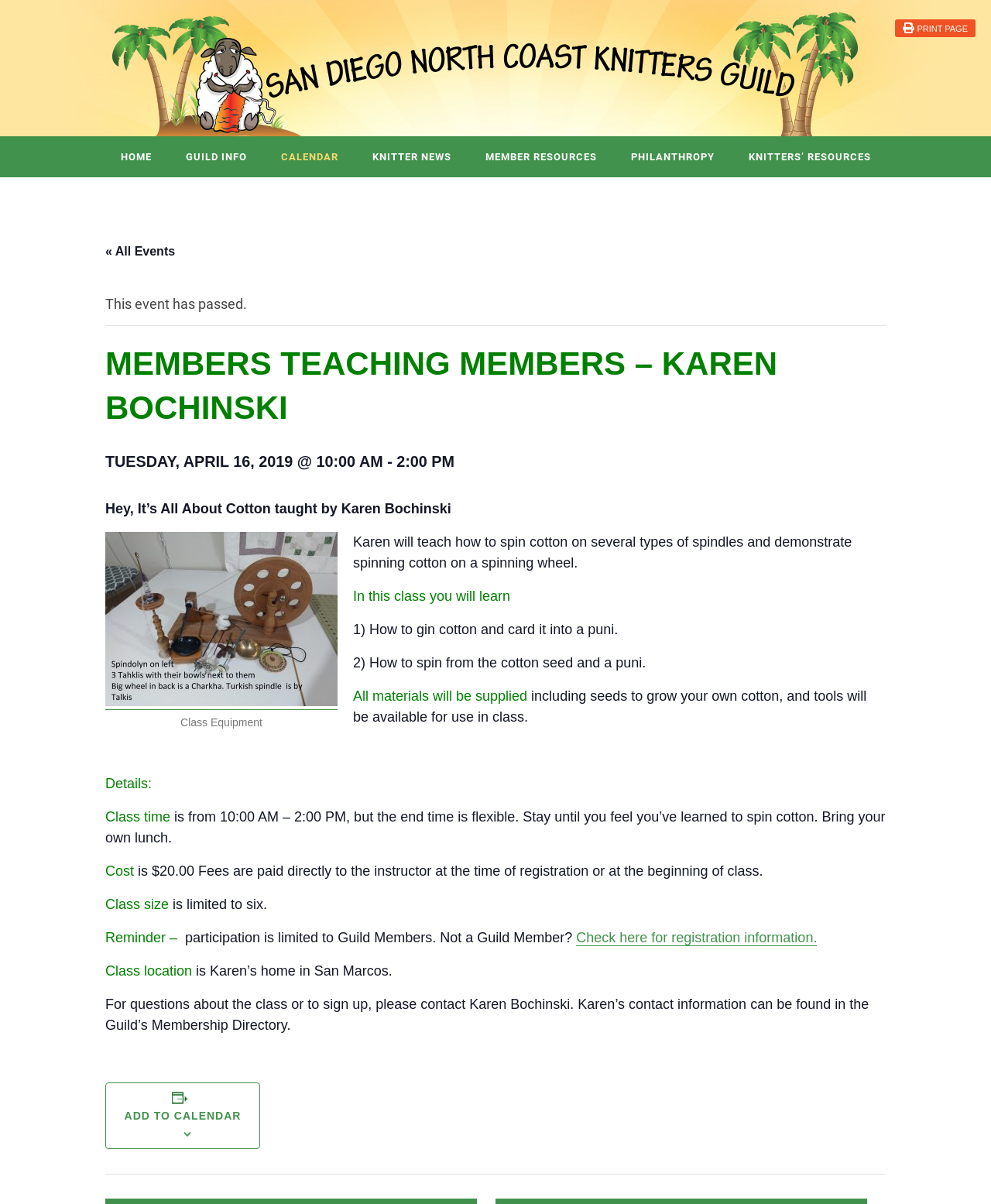Extract the bounding box for the UI element that matches this description: "Check here for registration information.".

[0.581, 0.773, 0.825, 0.786]